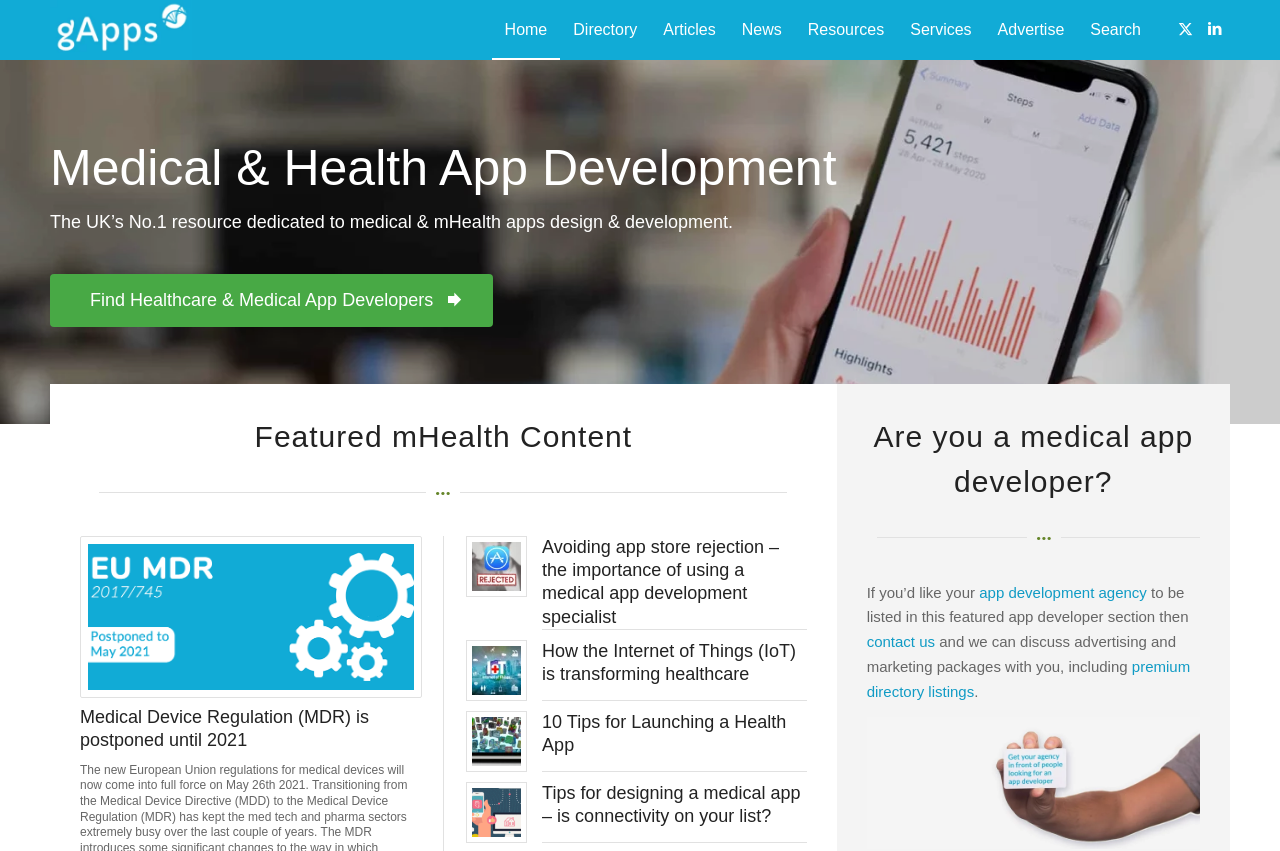Offer an in-depth caption of the entire webpage.

This webpage is focused on medical and healthcare app development, with a directory to find medical app developers. At the top, there is a logo "gApps" with a link to "gApps-v3" on the left, followed by a menu bar with links to "Home", "Directory", "Articles", "News", "Resources", "Services", and "Search". 

Below the menu bar, there is a heading "Medical & Health App Development" with a brief description "The UK’s No.1 resource dedicated to medical & mHealth apps design & development." A call-to-action button "Find Healthcare & Medical App Developers" is placed below.

On the left side, there is a large image that spans almost the entire height of the page. To the right of the image, there are four articles with headings and links to "EU MDR postponed to May 2021", "Avoiding app store rejection – the importance of using a medical app development specialist", "How the Internet of Things (IoT) is transforming healthcare", and "10 Tips for Launching a Health App". Each article has a corresponding image.

Further down, there is a section "Are you a medical app developer?" with a heading and a paragraph of text. The text invites medical app developers to contact the website to discuss advertising and marketing packages, including premium directory listings.

At the bottom of the page, there are two social media links to "Link to X" and "Link to LinkedIn".